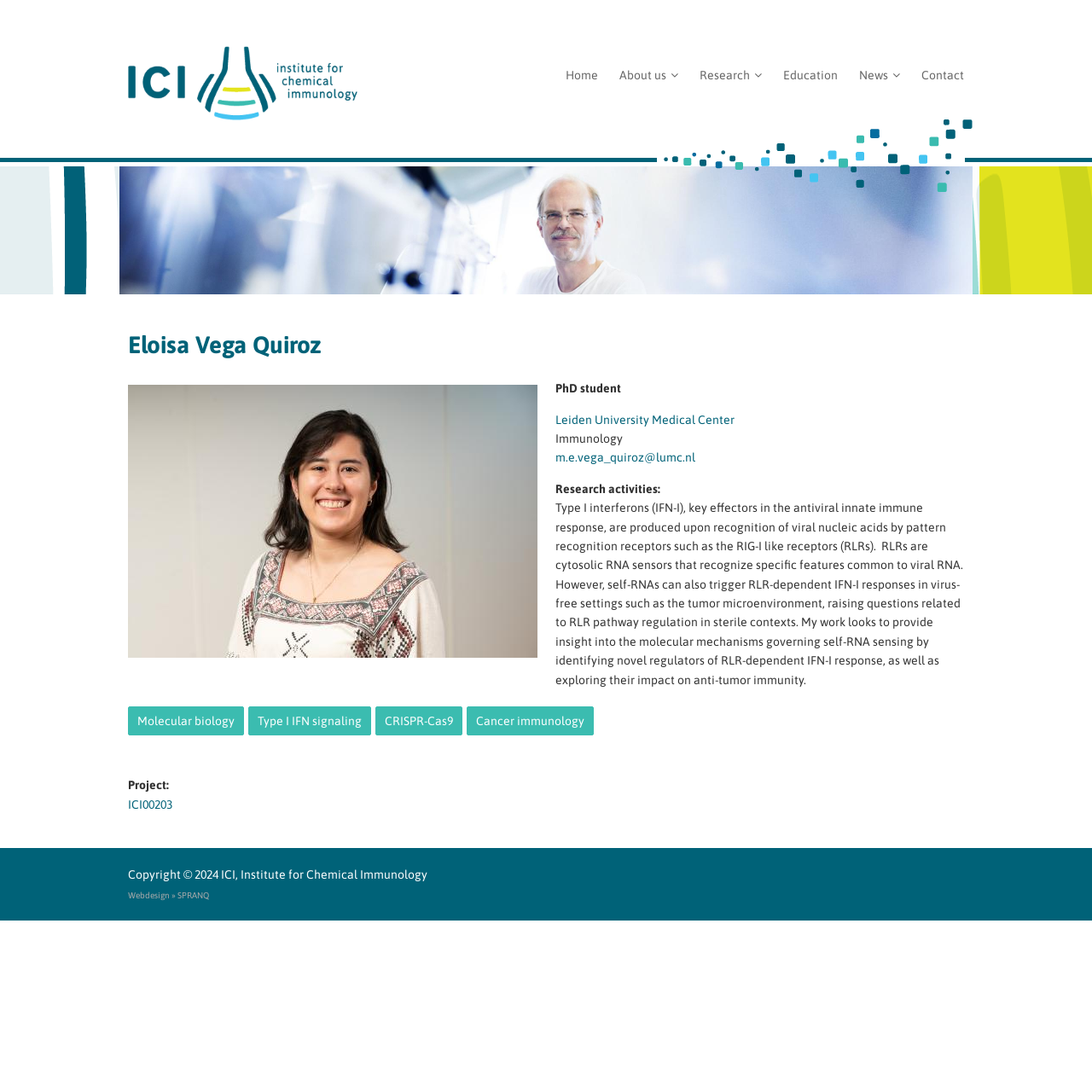Given the element description "Webdesign » SPRANQ" in the screenshot, predict the bounding box coordinates of that UI element.

[0.117, 0.815, 0.191, 0.824]